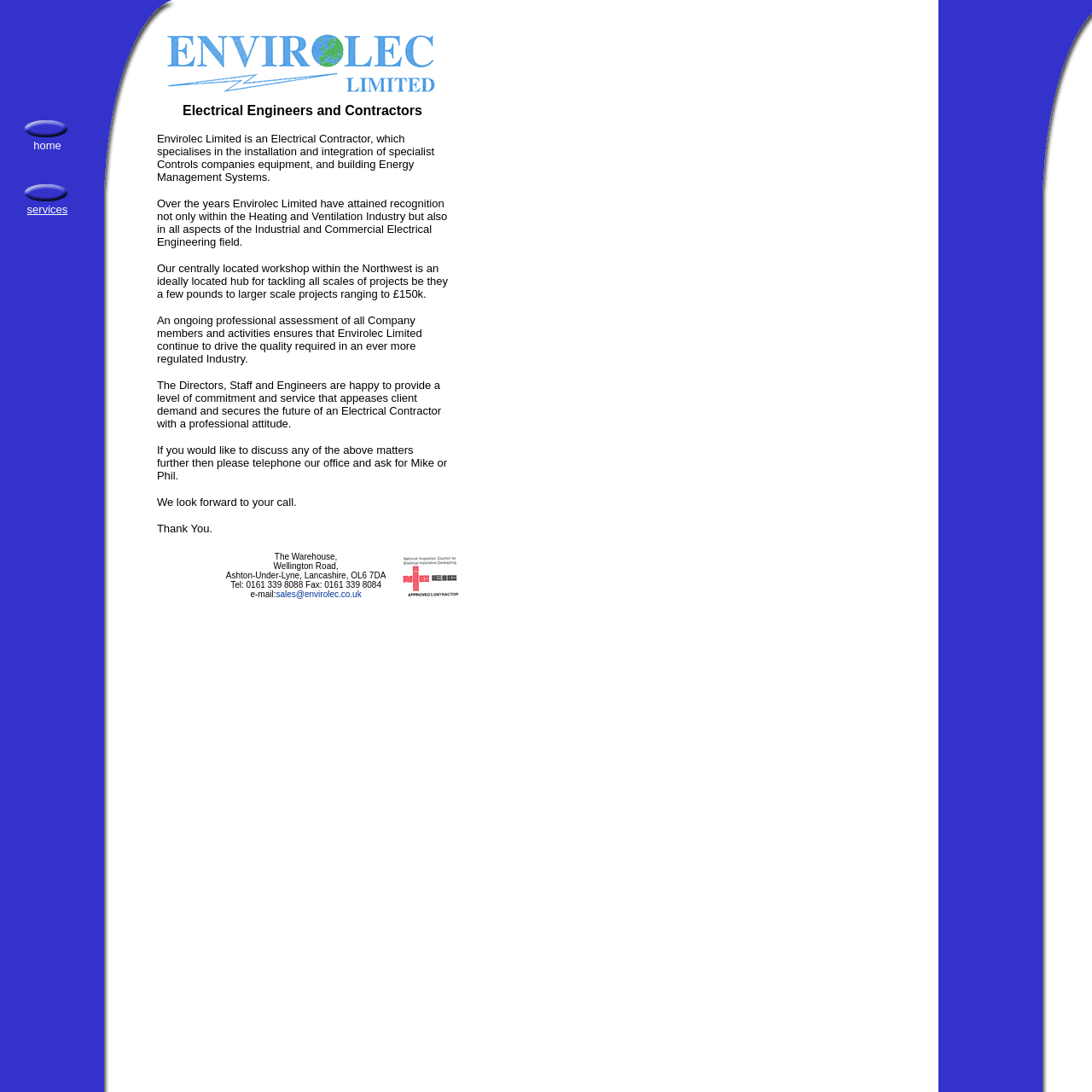Write an exhaustive caption that covers the webpage's main aspects.

The webpage is about Envirolec Limited, an electrical contractor specializing in HVAC controls and building energy management systems. At the top, there is a navigation menu with two links, "home" and "services", accompanied by small images. 

To the right of the navigation menu, the company's logo and name, "Envirolec Limited, Industrial and Commercial Electrical Contractors", are displayed prominently. Below the logo, there is a blockquote section that contains a brief description of the company's services and expertise. The text explains that Envirolec Limited is an electrical contractor that specializes in the installation and integration of specialist controls companies equipment and building energy management systems.

The blockquote section also highlights the company's recognition within the heating and ventilation industry, as well as its expertise in industrial and commercial electrical engineering. Additionally, it mentions the company's centrally located workshop and its commitment to quality and professionalism.

At the bottom of the page, there is a section that displays the company's contact information, including its address, phone number, fax number, and email address. To the right of the contact information, there is an image of the National Inspection Council for Electrical Installation Contracting logo.